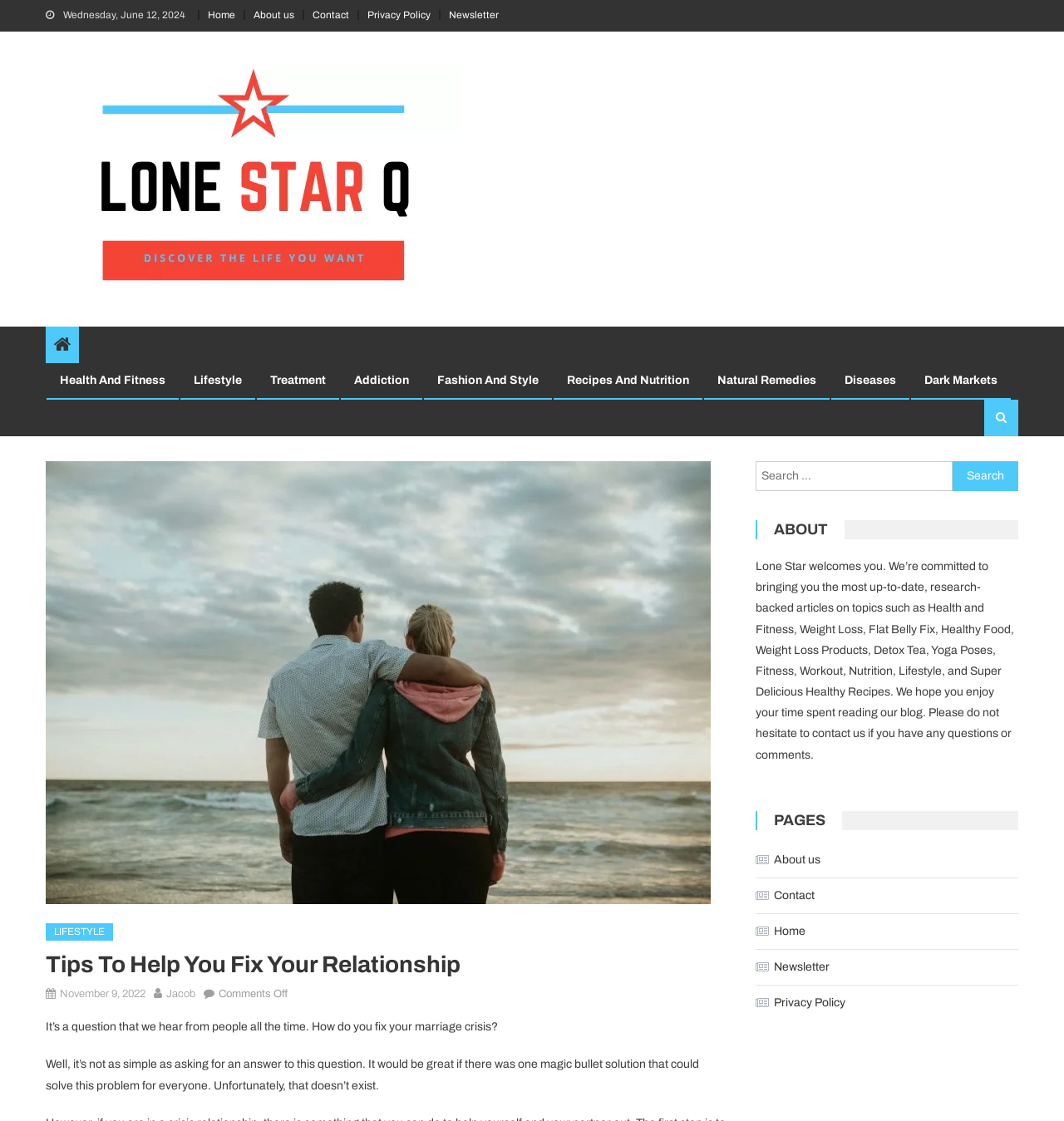Please specify the bounding box coordinates of the region to click in order to perform the following instruction: "Click on the 'LIFESTYLE' category".

[0.043, 0.823, 0.106, 0.839]